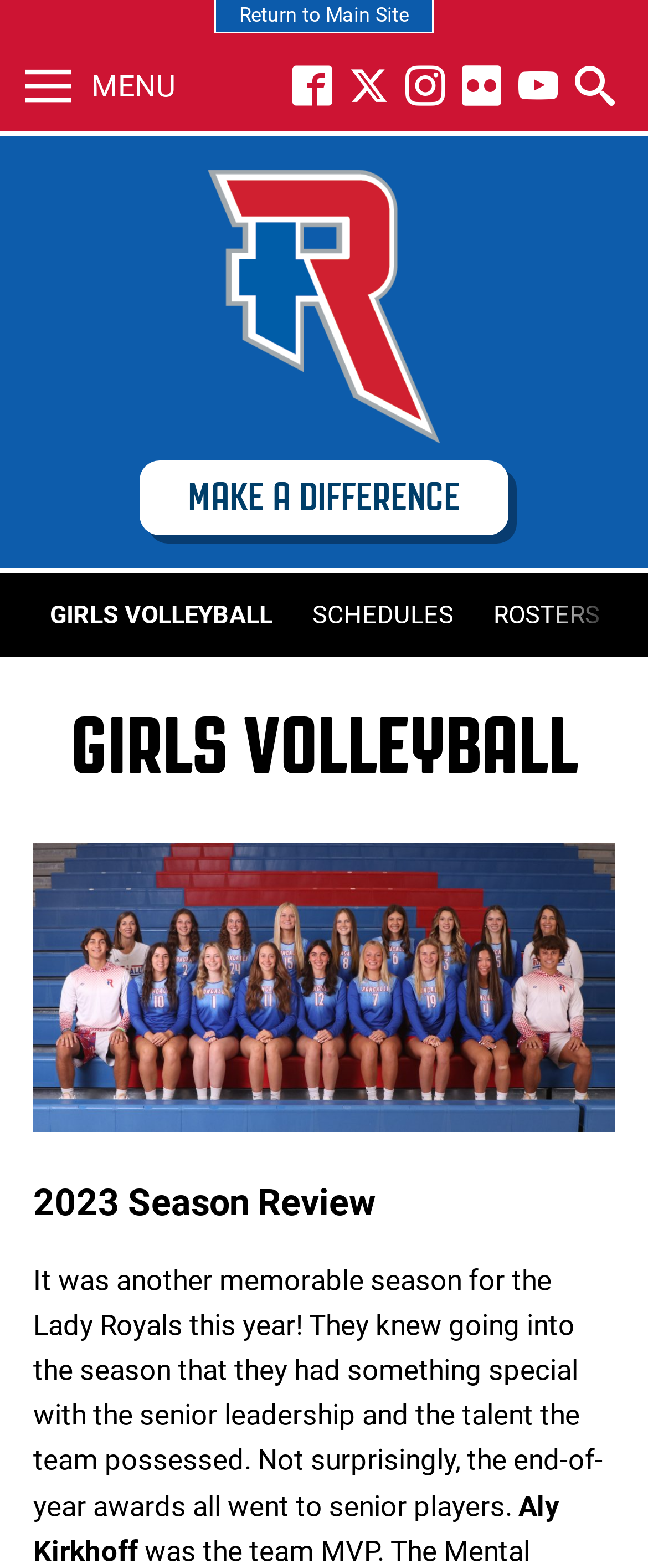Identify the bounding box coordinates of the area that should be clicked in order to complete the given instruction: "Open MENU". The bounding box coordinates should be four float numbers between 0 and 1, i.e., [left, top, right, bottom].

[0.0, 0.029, 0.272, 0.082]